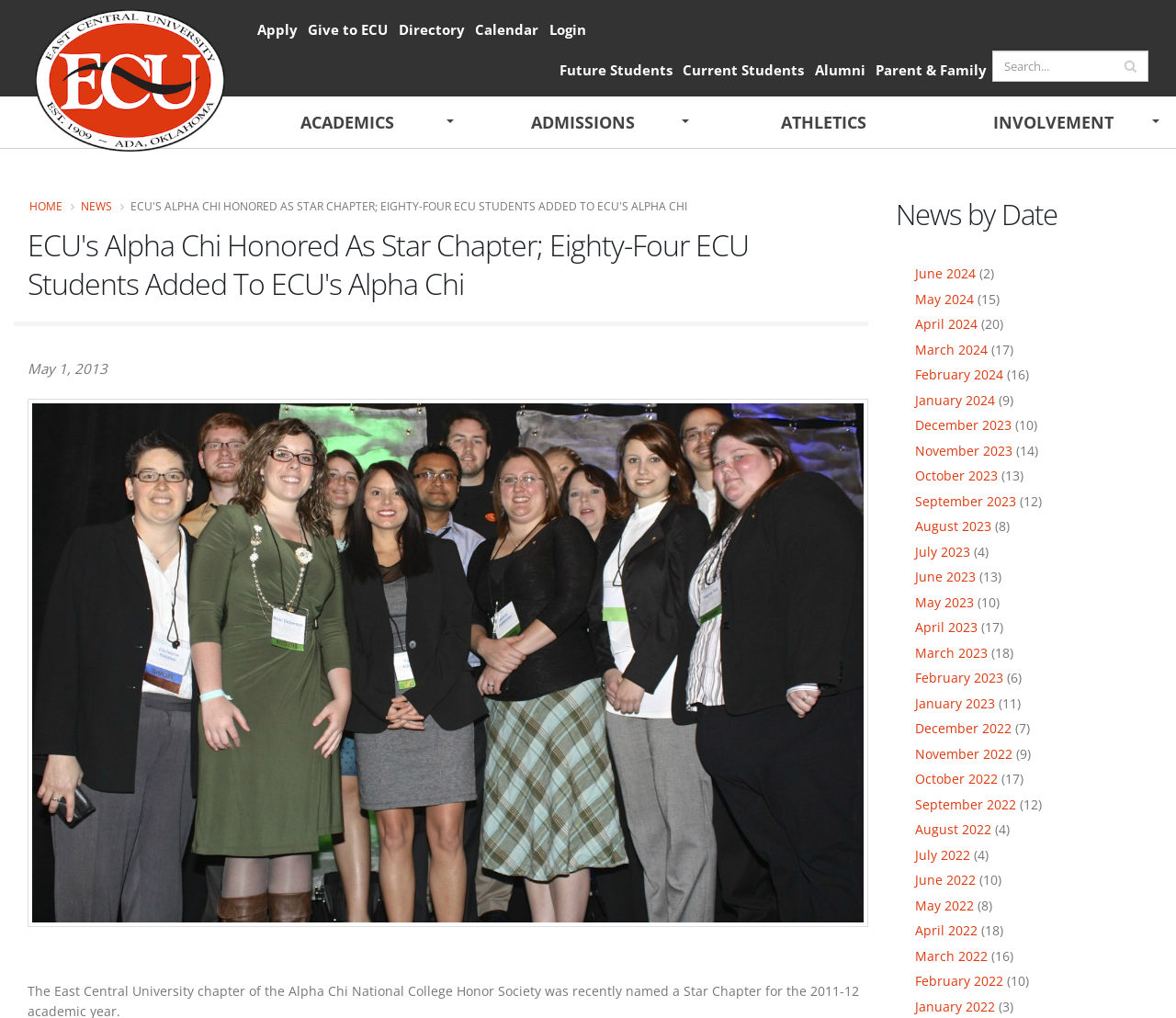What is the name of the honor society?
Based on the visual information, provide a detailed and comprehensive answer.

I found the answer by reading the main heading of the webpage, which mentions 'Alpha Chi' as the honor society.